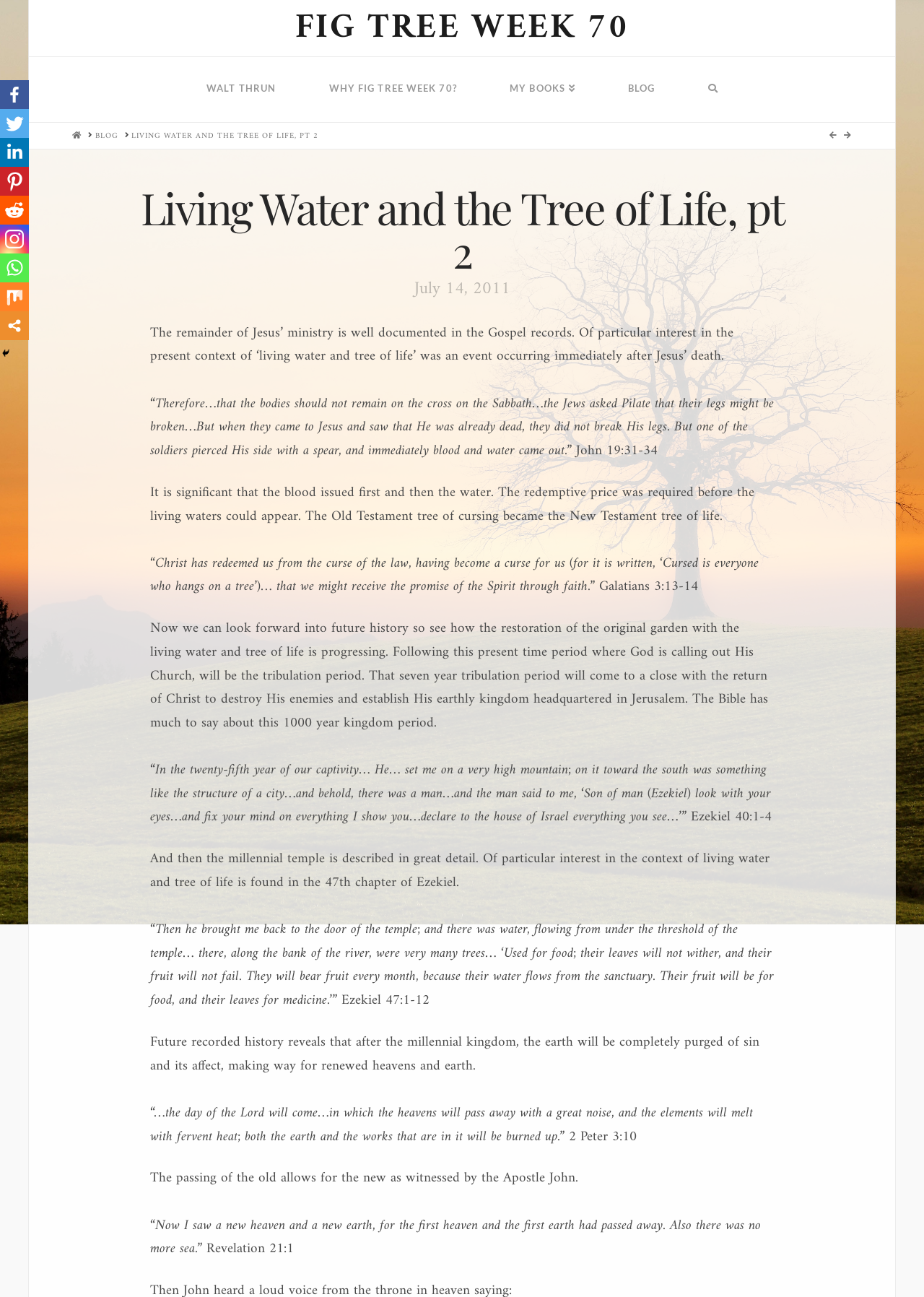How many social media platforms are available?
Based on the image, please offer an in-depth response to the question.

The social media platforms are located at the bottom left of the webpage, and they include Facebook, Twitter, Linkedin, Pinterest, Reddit, Instagram, Whatsapp, and Mix. By counting these platforms, we can determine that there are 8 social media platforms available.